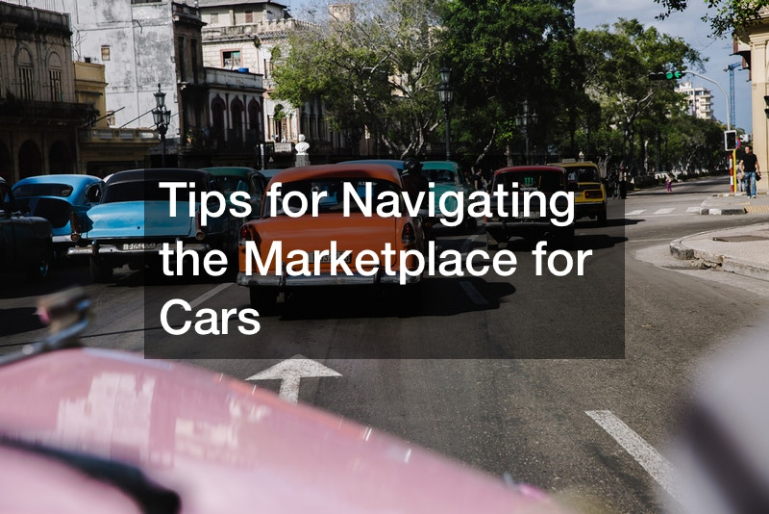Elaborate on the details you observe in the image.

The image presents a vibrant street scene bustling with classic cars, showcasing various colors and styles moving through a lively marketplace. Prominently featured in the foreground is the text overlay that reads "Tips for Navigating the Marketplace for Cars," indicating that the image is related to advice or guidance on car purchasing. The setting captures an atmosphere of urban energy, possibly in a historical district, with charming buildings lining the street and greenery adding a touch of nature to the vibrant scene. This visual context complements the informational theme of the content, highlighting the dynamic environment of car shopping.